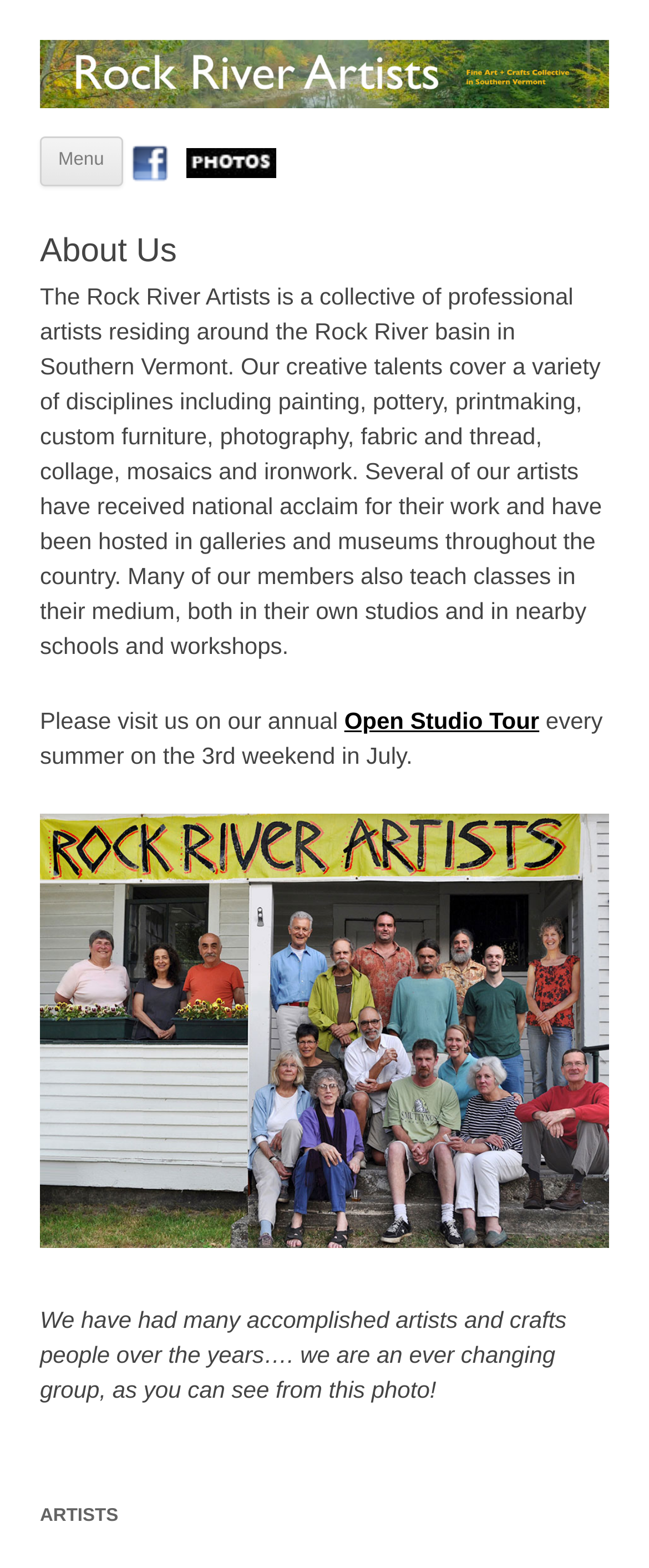Determine the webpage's heading and output its text content.

Rock River Artists